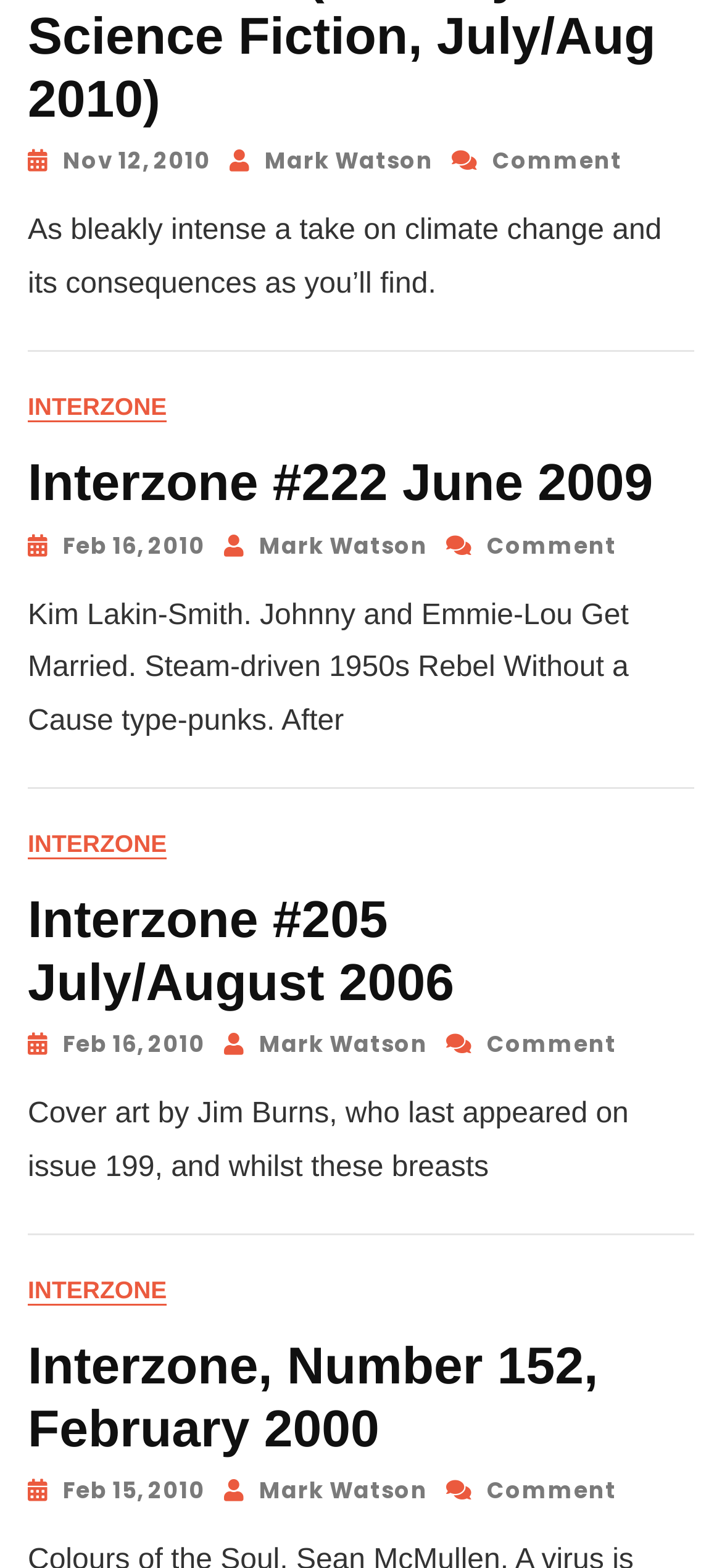What is the date of the third article?
Answer the question with as much detail as possible.

I looked at the third 'article' element [228] and found a 'link' element [322] with the text 'Feb 15, 2010', which is likely the date of the article.